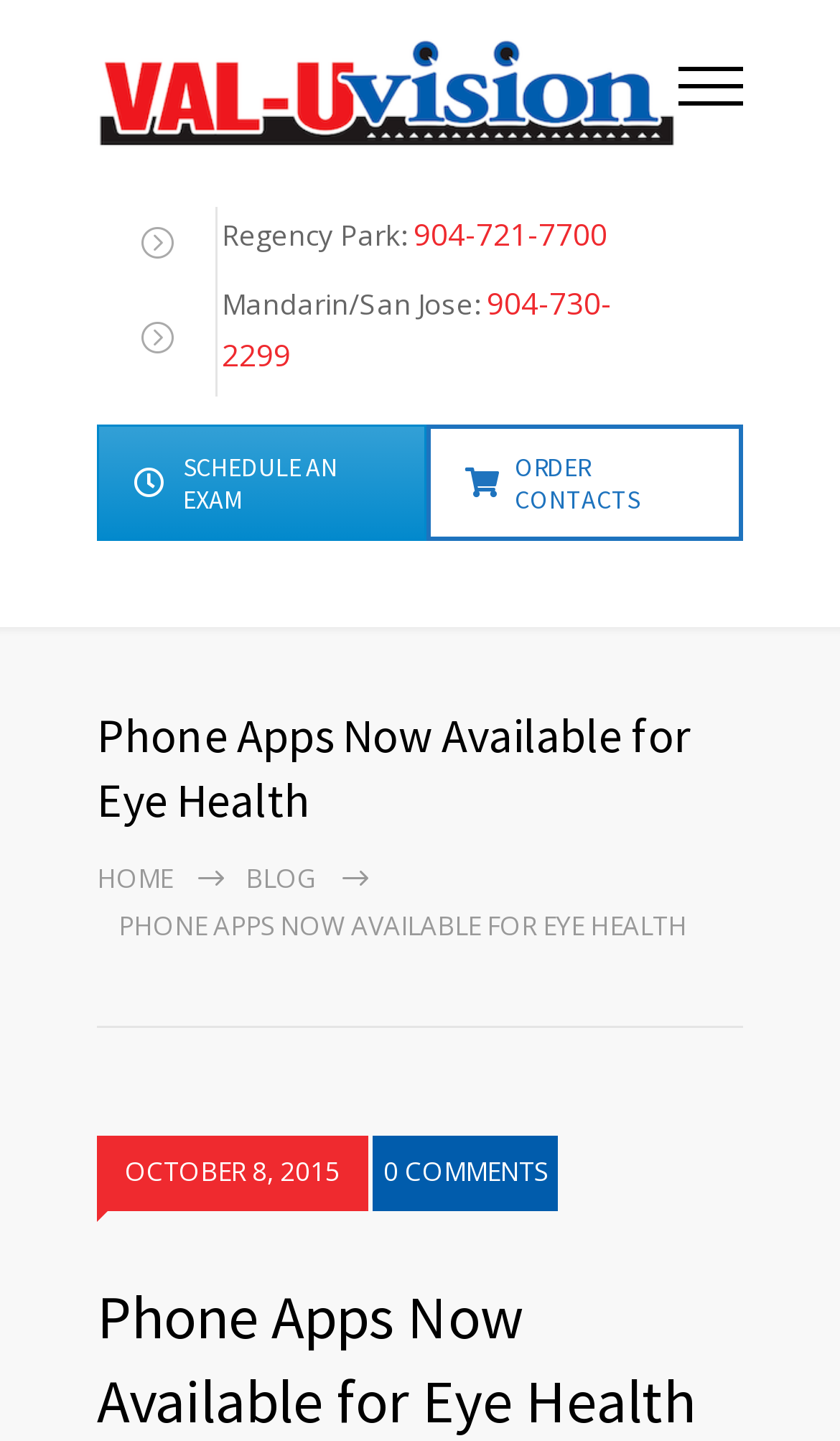Generate a thorough caption that explains the contents of the webpage.

The webpage is about an optometrist in Jacksonville, FL, with a focus on phone apps for eye health. At the top left, there is a logo image with a link. To the right of the logo, there is a link with no text. Below the logo, there are two sections with contact information: one for Regency Park and another for Mandarin/San Jose, each with a phone number link. 

Underneath the contact information, there are two prominent links: "SCHEDULE AN EXAM" and "ORDER CONTACTS", positioned side by side. 

The main content area begins below these links, with a table layout. The title "Phone Apps Now Available for Eye Health" is displayed prominently in a heading. Below the title, there are navigation links to "HOME" and "BLOG", separated by a small gap. 

The main article starts with a repeated title "PHONE APPS NOW AVAILABLE FOR EYE HEALTH" in a smaller font. The article's content is not explicitly described in the accessibility tree, but it likely discusses the use of mobile devices for eye health care. 

At the bottom of the page, there is a date "OCTOBER 8, 2015" and a link to "0 COMMENTS", indicating that the article may have a comment section.